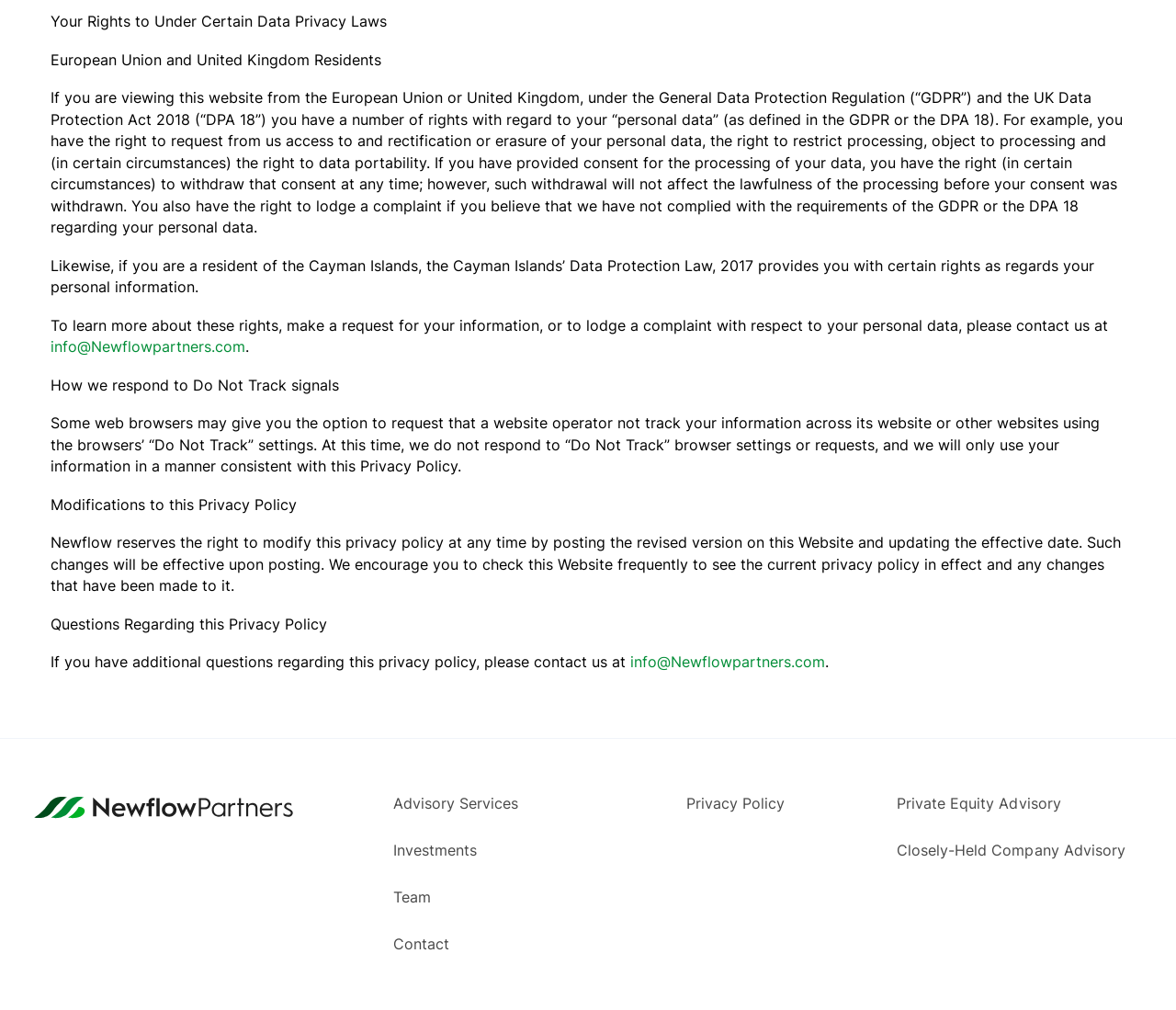Find the bounding box coordinates of the element's region that should be clicked in order to follow the given instruction: "Contact us via email". The coordinates should consist of four float numbers between 0 and 1, i.e., [left, top, right, bottom].

[0.043, 0.335, 0.209, 0.352]